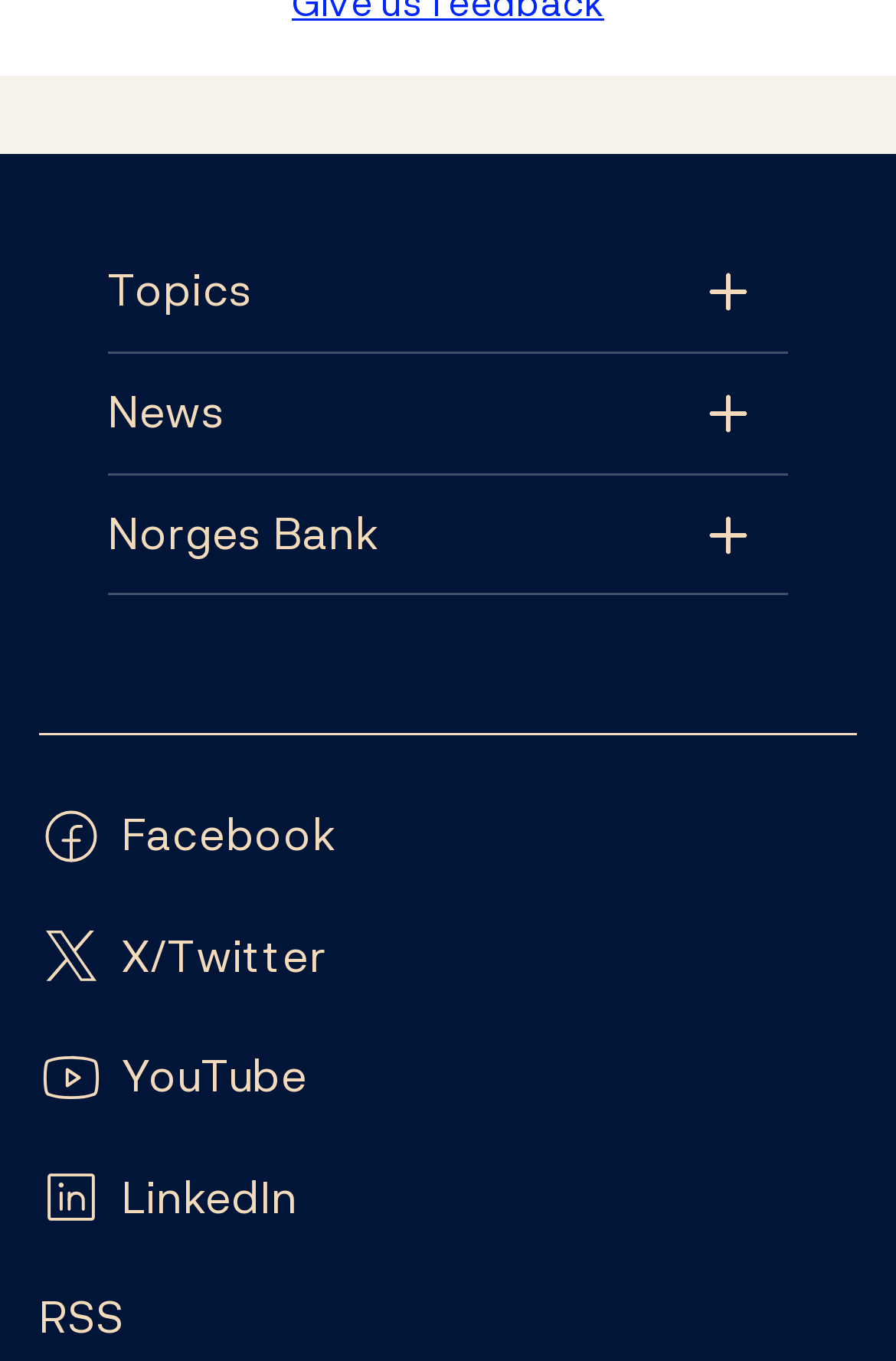Identify the bounding box coordinates of the area that should be clicked in order to complete the given instruction: "Click on Topics". The bounding box coordinates should be four float numbers between 0 and 1, i.e., [left, top, right, bottom].

[0.121, 0.17, 0.879, 0.26]